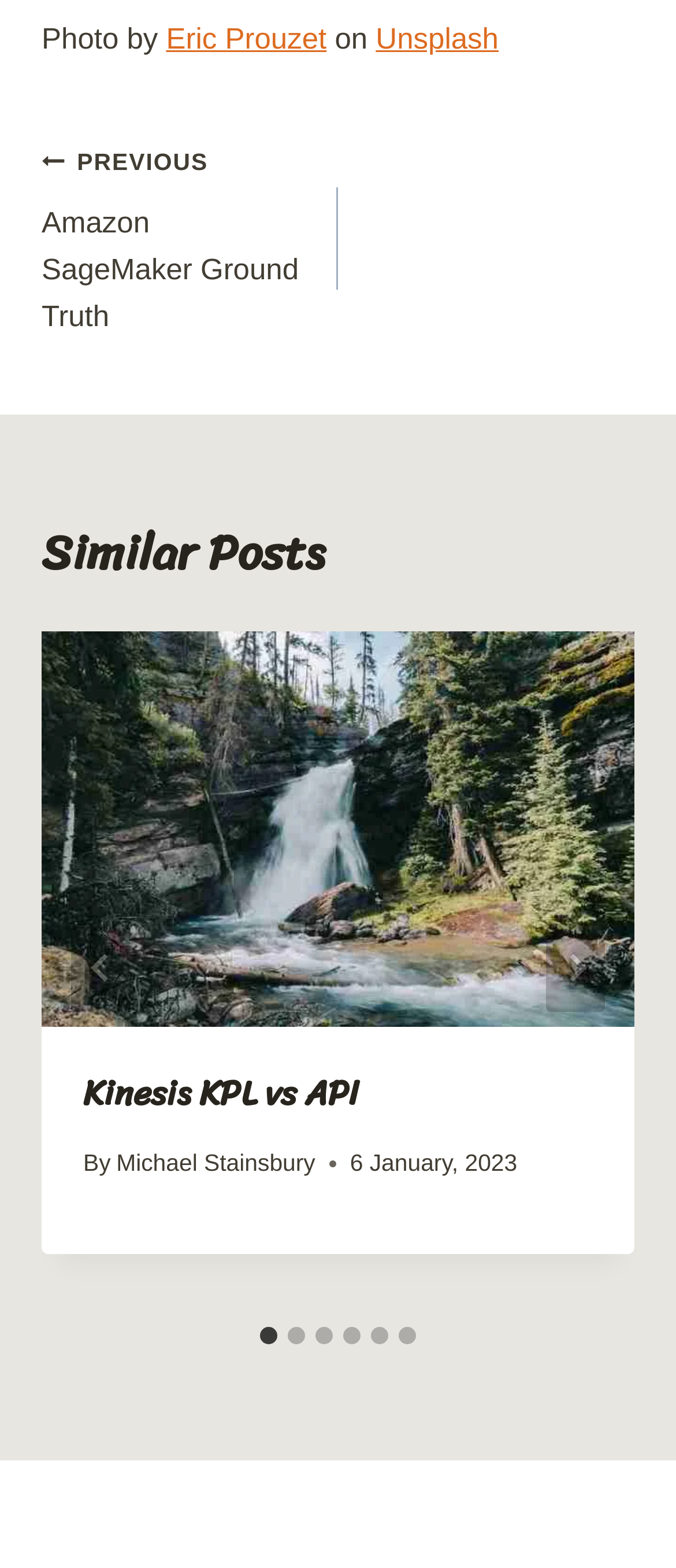Pinpoint the bounding box coordinates of the clickable area necessary to execute the following instruction: "Go to previous post". The coordinates should be given as four float numbers between 0 and 1, namely [left, top, right, bottom].

[0.062, 0.087, 0.5, 0.217]